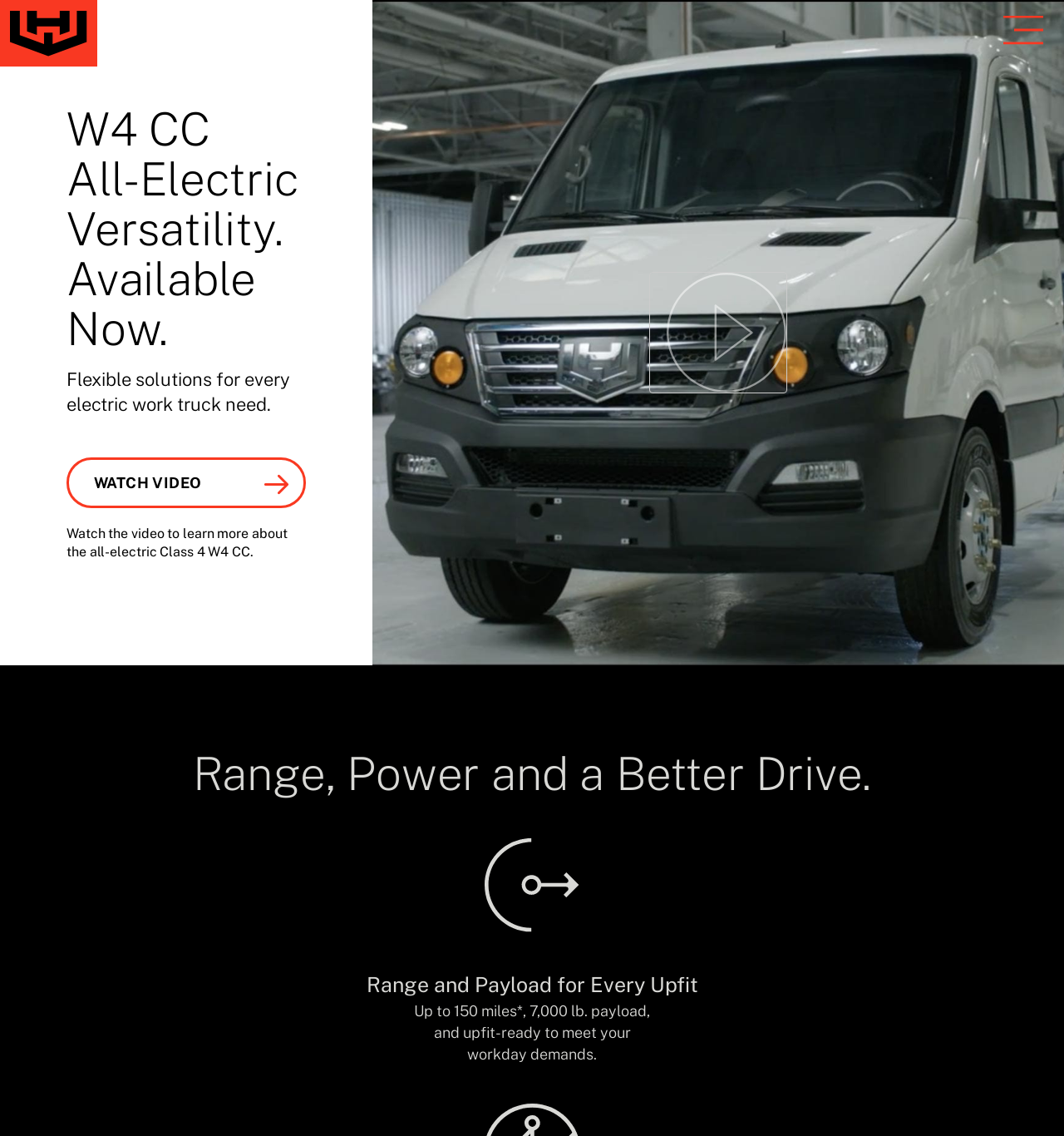Give a detailed account of the webpage's layout and content.

The webpage is about the W4 CC Class 4 electric work truck, a fully-configurable lightweight cab chassis purpose-built for zero-emission last-mile delivery. At the top-left corner, there is a Workhorse logo, which is a link and an image. On the top-right corner, there is an "Open Menu" link and image.

Below the logo, there are two headings that introduce the W4 CC electric work truck, highlighting its all-electric versatility and flexible solutions for every electric work truck need. Next to these headings, there is a "WATCH VIDEO" button and a static text that invites users to learn more about the all-electric Class 4 W4 CC.

Further down, there is a "Play video" button, which is positioned to the right of the previous elements. Below this button, there is a heading that emphasizes the range, power, and better drive of the W4 CC electric work truck. 

To the right of this heading, there is an image related to the range of the truck. Below this image, there is another heading that highlights the range and payload for every upfit, accompanied by a static text that provides more details about the truck's capabilities, such as its mileage, payload, and upfit-ready features.